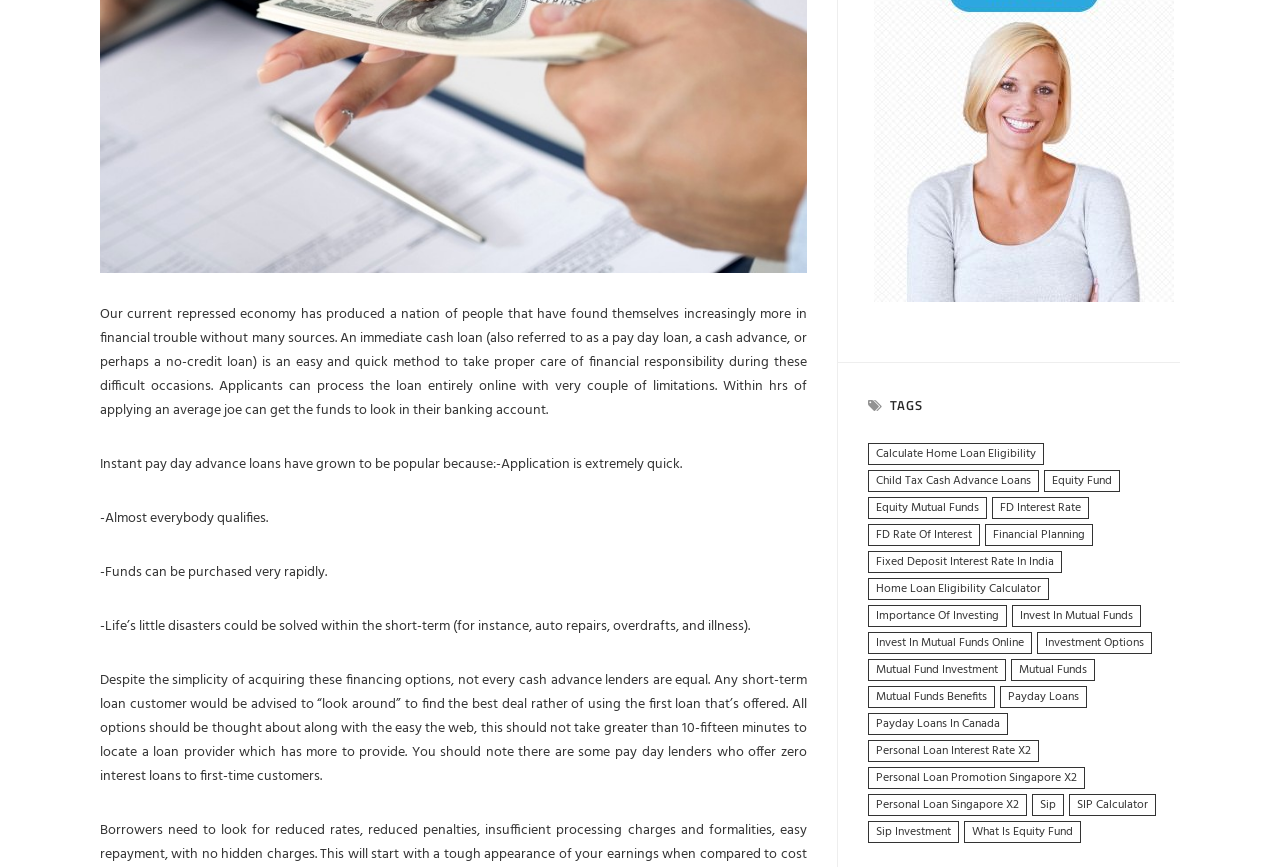Can you find the bounding box coordinates for the UI element given this description: "equity mutual funds"? Provide the coordinates as four float numbers between 0 and 1: [left, top, right, bottom].

[0.678, 0.573, 0.771, 0.599]